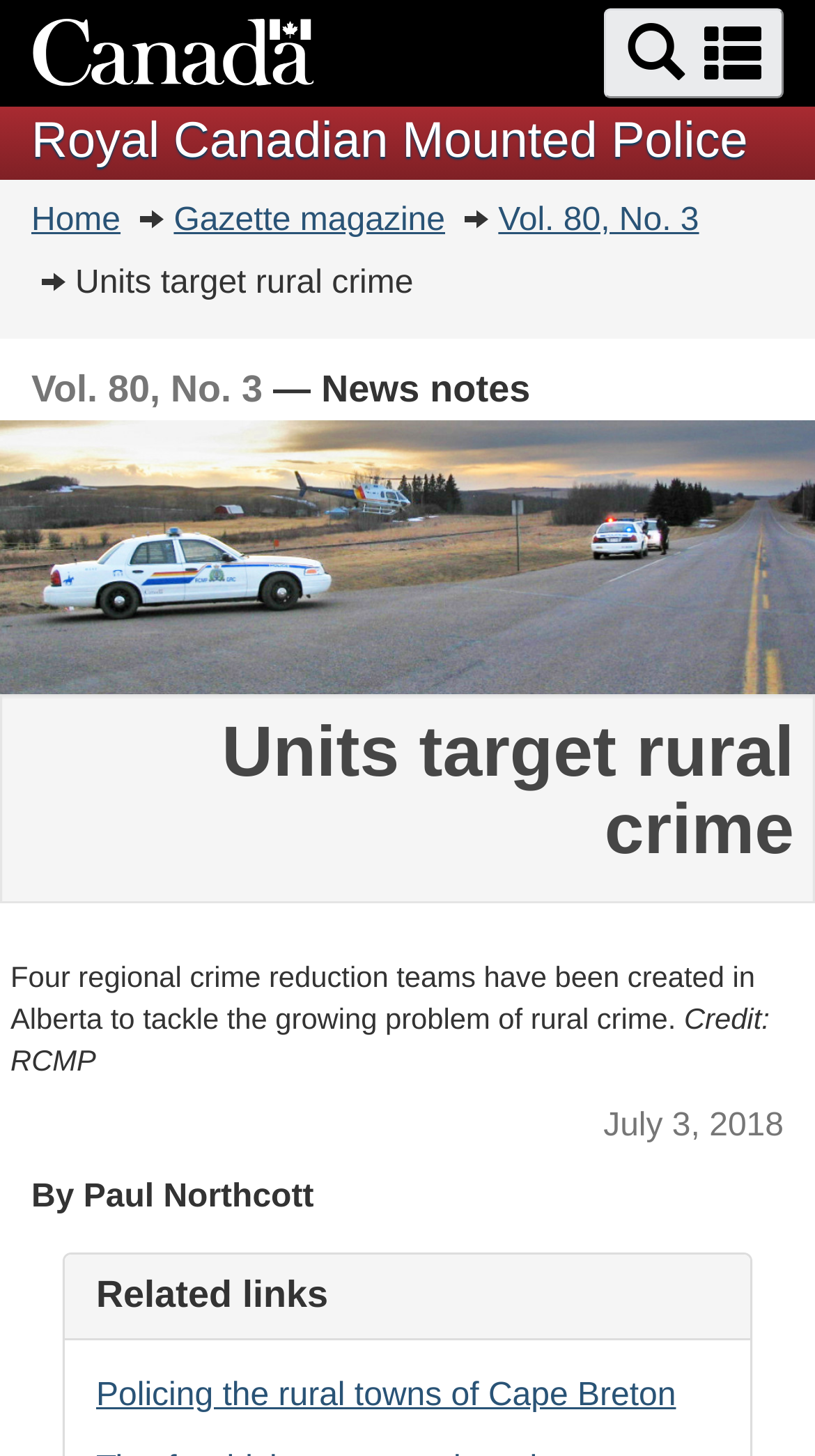What is the subject of the image on the webpage?
Answer the question with just one word or phrase using the image.

Police cars in rural area